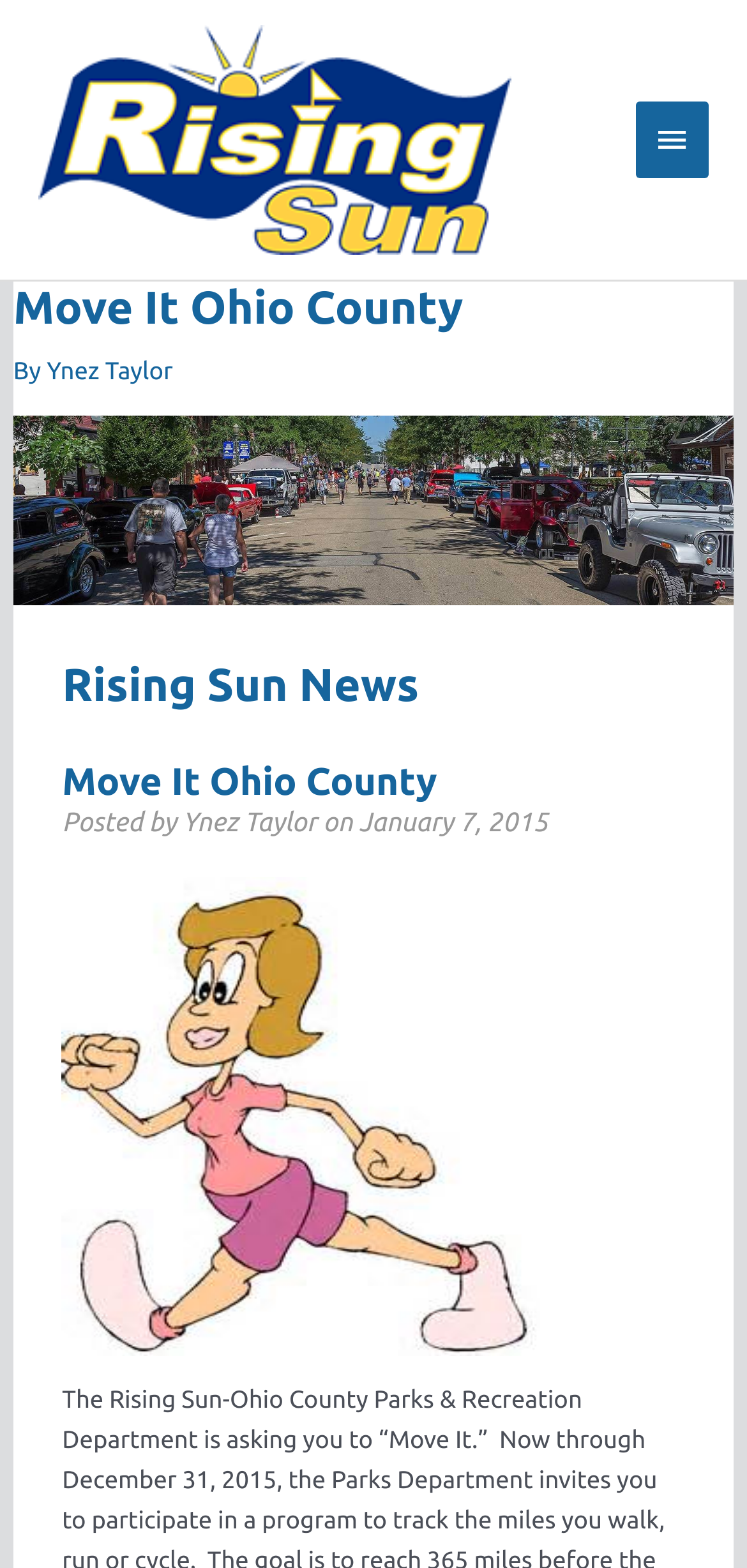Provide the bounding box coordinates of the HTML element this sentence describes: "alt="City of Rising Sun, Indiana"". The bounding box coordinates consist of four float numbers between 0 and 1, i.e., [left, top, right, bottom].

[0.051, 0.079, 0.685, 0.097]